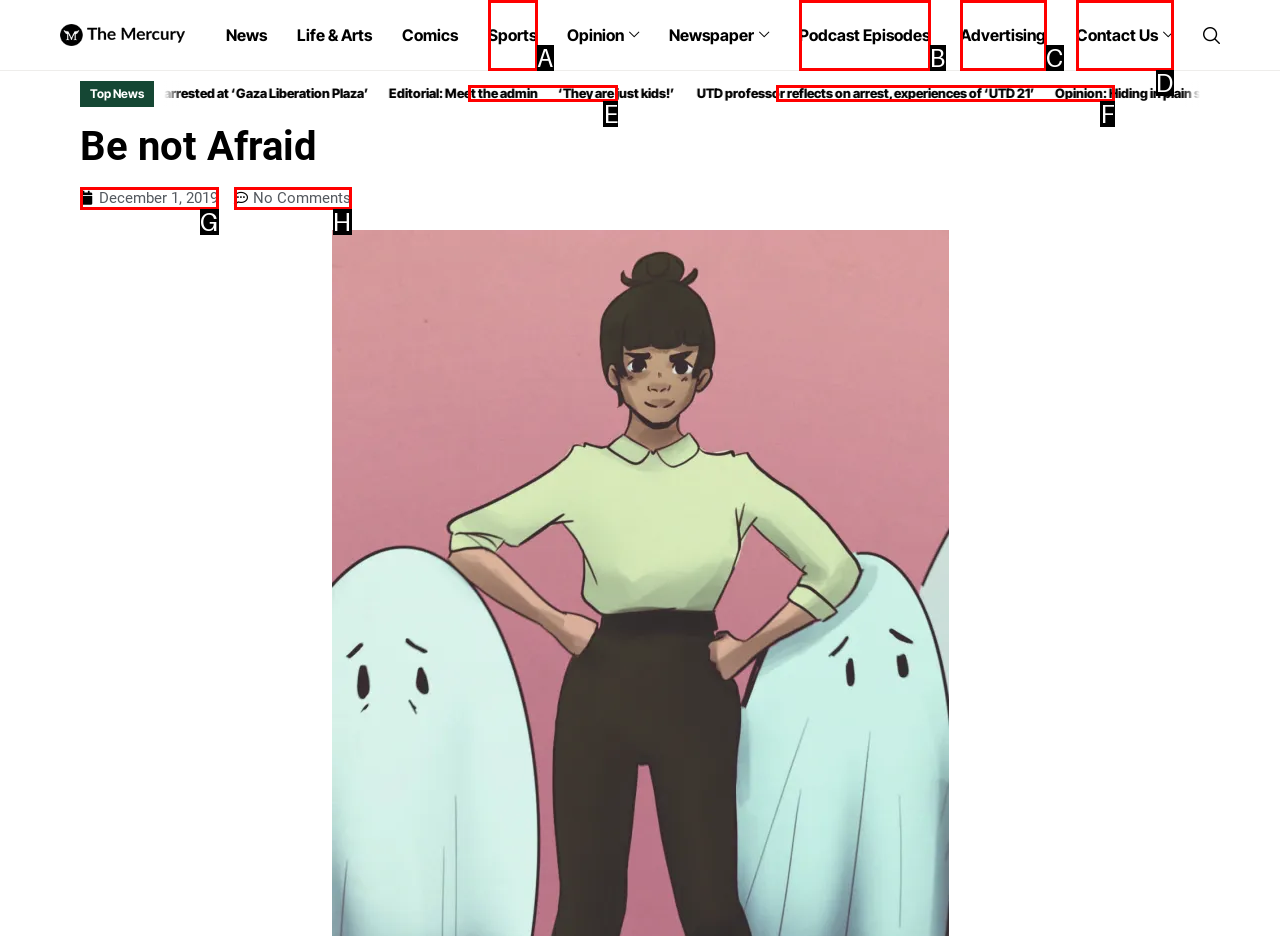Based on the element description: Disneyland Halloween Half Marathon Weekend, choose the best matching option. Provide the letter of the option directly.

None